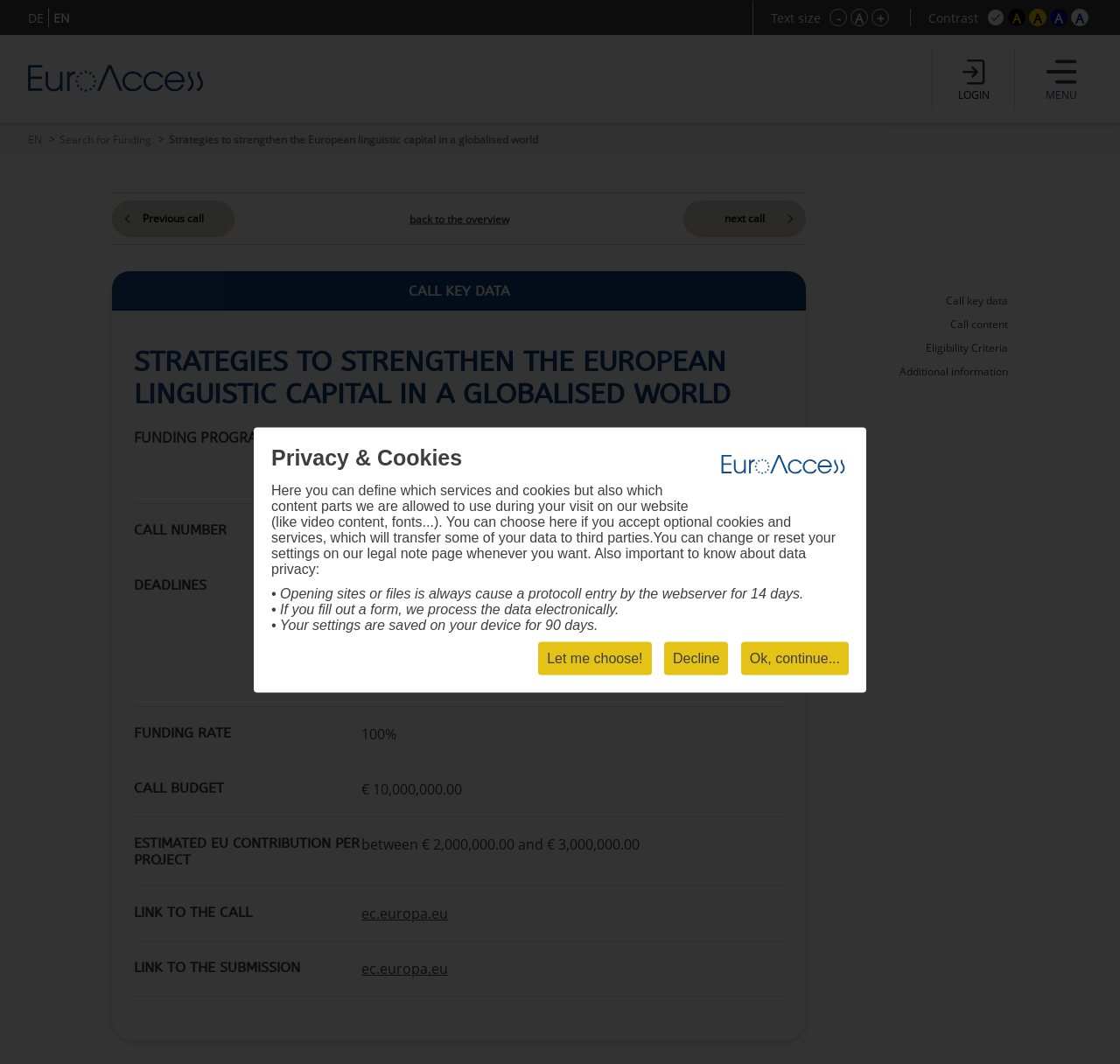Based on the image, give a detailed response to the question: What is the language of the webpage?

The language of the webpage is EN, which is indicated by the link 'EN' at the top right corner of the webpage.